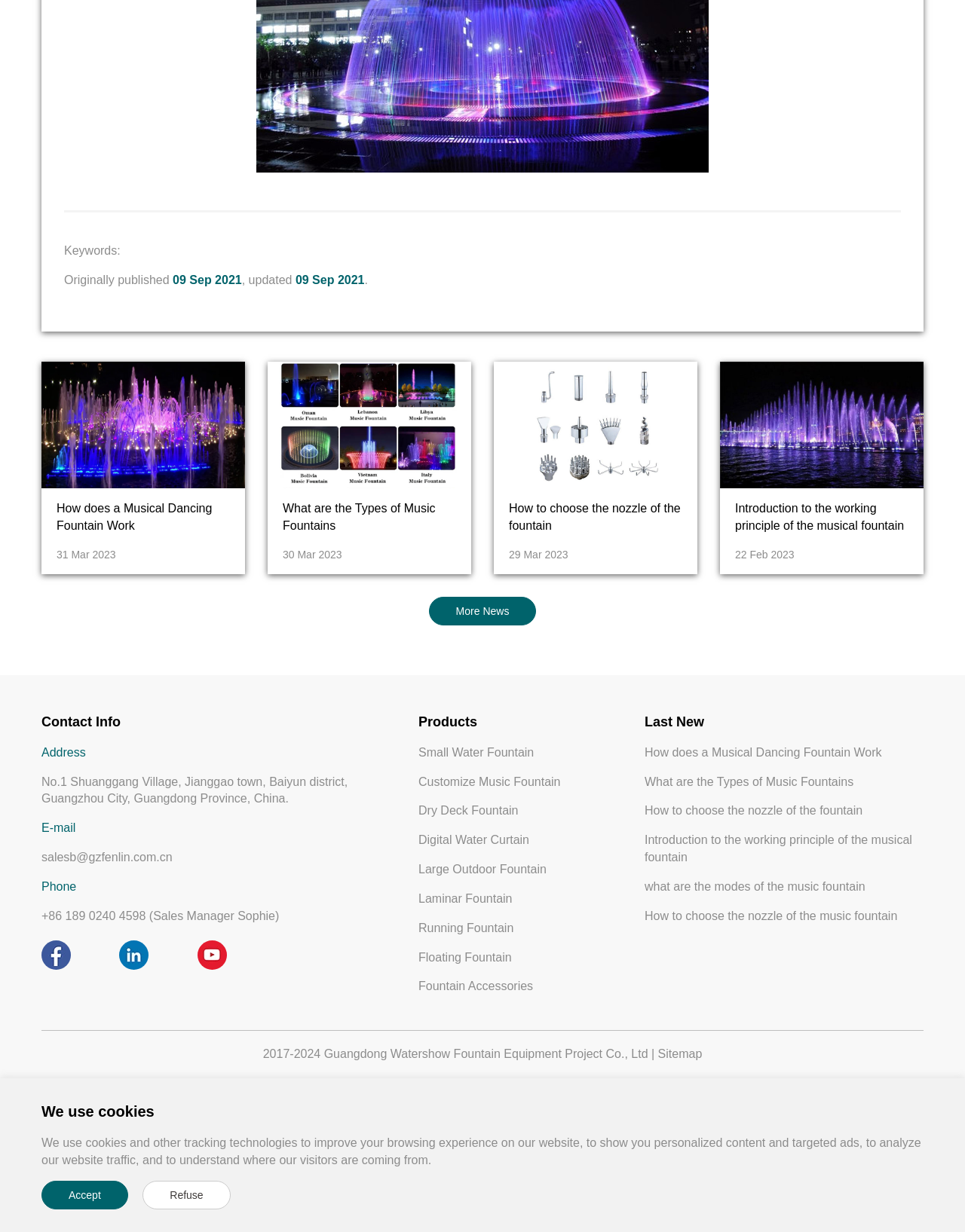Pinpoint the bounding box coordinates of the element you need to click to execute the following instruction: "Visit the Facebook page". The bounding box should be represented by four float numbers between 0 and 1, in the format [left, top, right, bottom].

[0.043, 0.769, 0.073, 0.779]